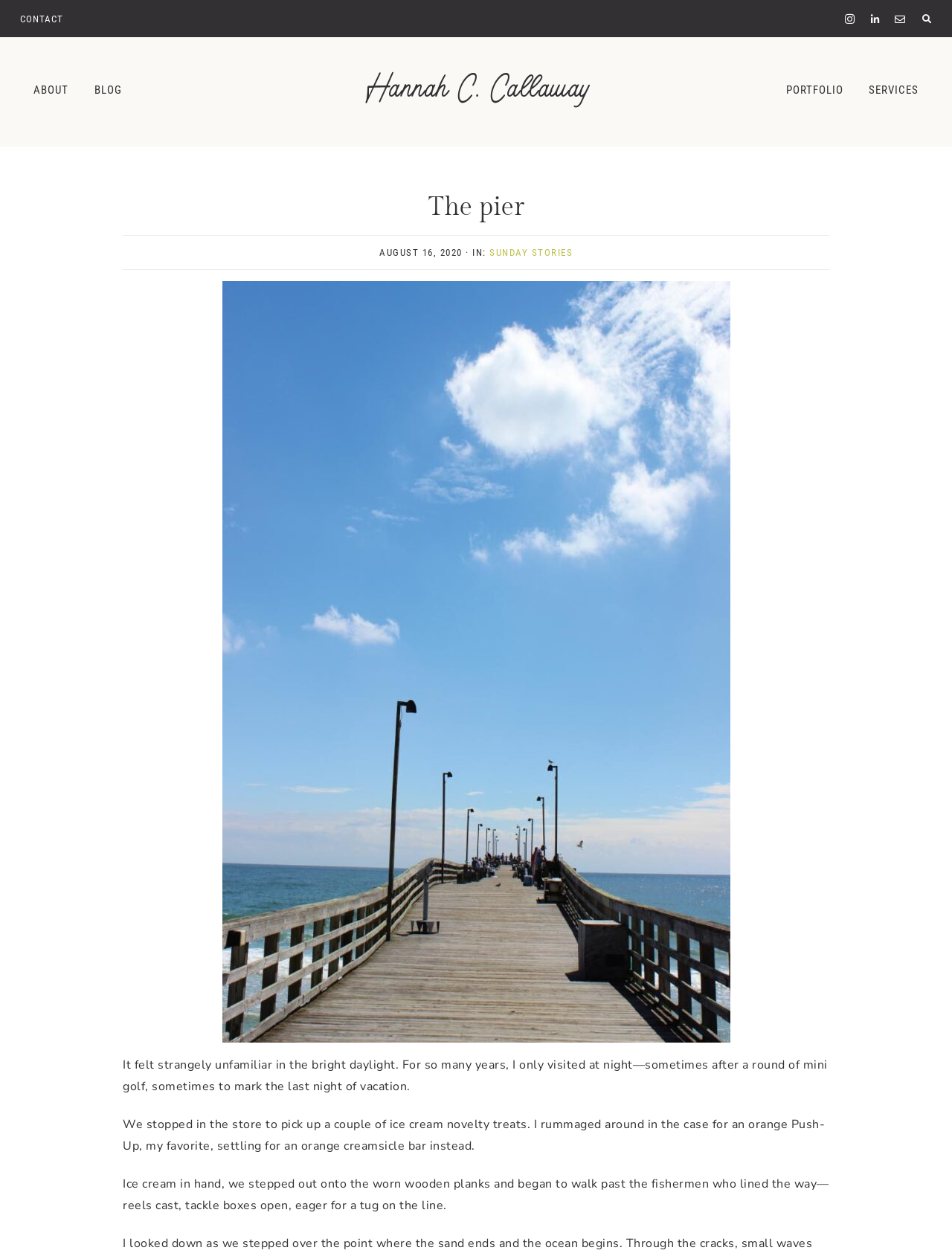What is the date of the story?
Kindly offer a detailed explanation using the data available in the image.

The date of the story is found in the StaticText element with the text 'AUGUST 16, 2020' at coordinates [0.398, 0.196, 0.486, 0.205].